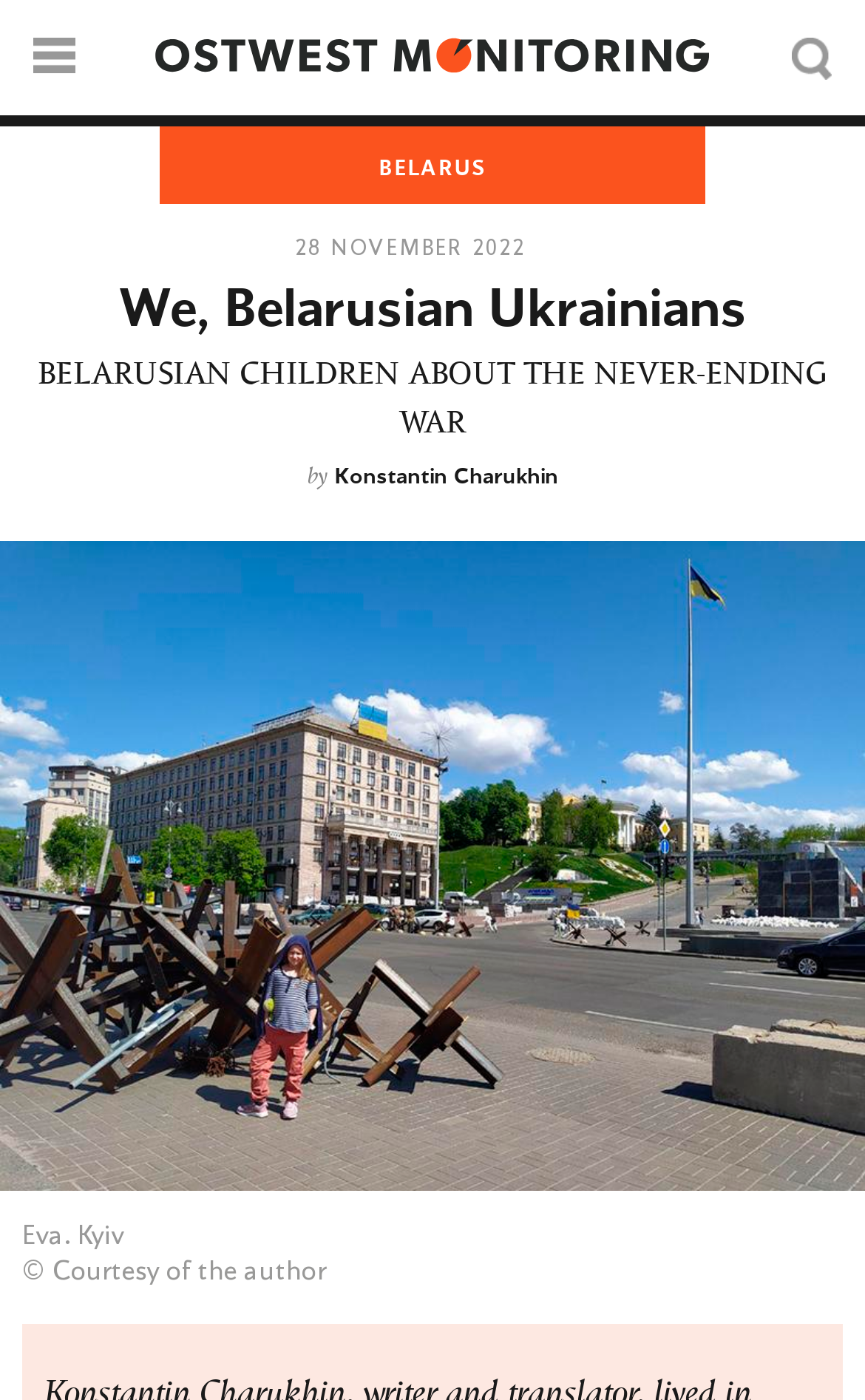Please give a short response to the question using one word or a phrase:
What is the copyright information?

Courtesy of the author